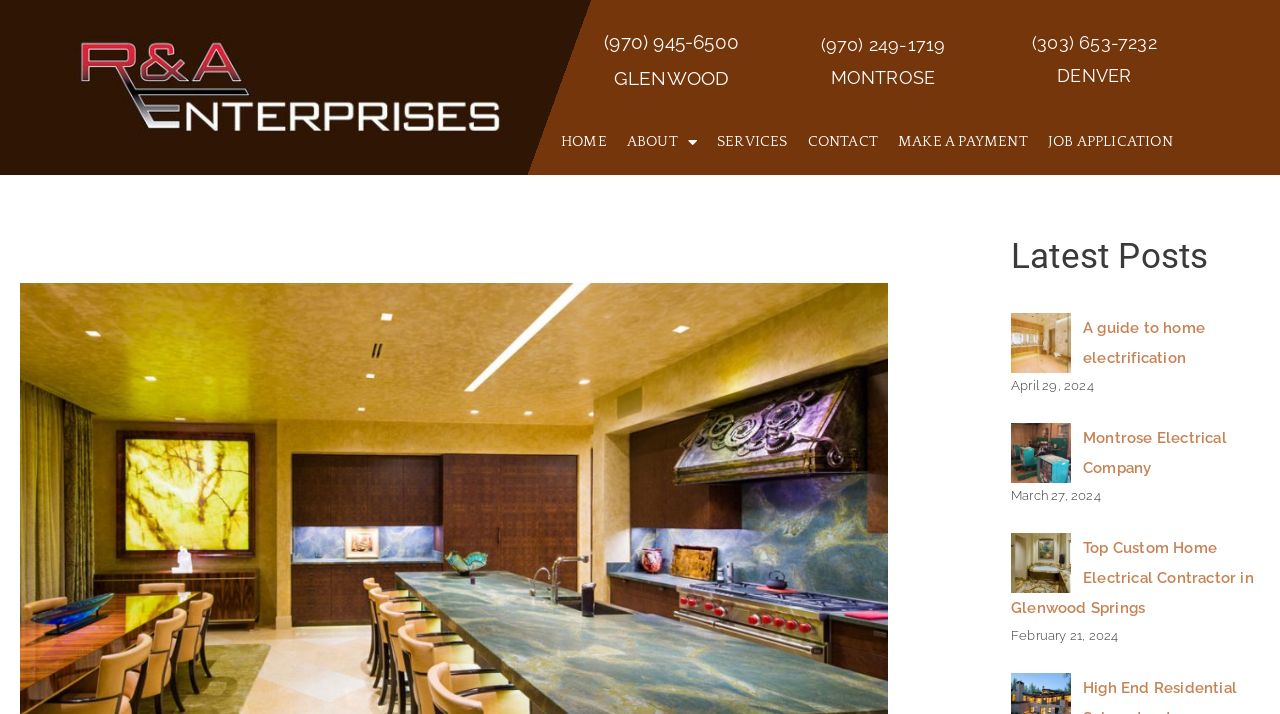Describe the entire webpage, focusing on both content and design.

The webpage is about R&A Enterprises, a local electrician company with offices in Montrose, Glenwood, and Denver, Colorado. At the top of the page, there is a logo image with the company name, followed by a phone number "(970) 945-6500" and the location "GLENWOOD". To the right of the phone number, there is another phone number "(970) 249-1719" and the location "MONTROSE". Further to the right, there is a third phone number "(303) 653-7232" and the location "DENVER".

Below the phone numbers and locations, there is a navigation menu with links to "HOME", "ABOUT", "SERVICES", "CONTACT", "MAKE A PAYMENT", and "JOB APPLICATION". The "ABOUT" link has a dropdown menu.

The main content of the page is a section titled "Latest Posts", which features three articles with images and links to read more. The articles are titled "A guide to home electrification", "Montrose Electrical Company", and "Top Custom Home Electrical Contractor in Glenwood Springs". Each article has a timestamp, with the most recent one being from April 29, 2024, and the oldest one from February 21, 2024.